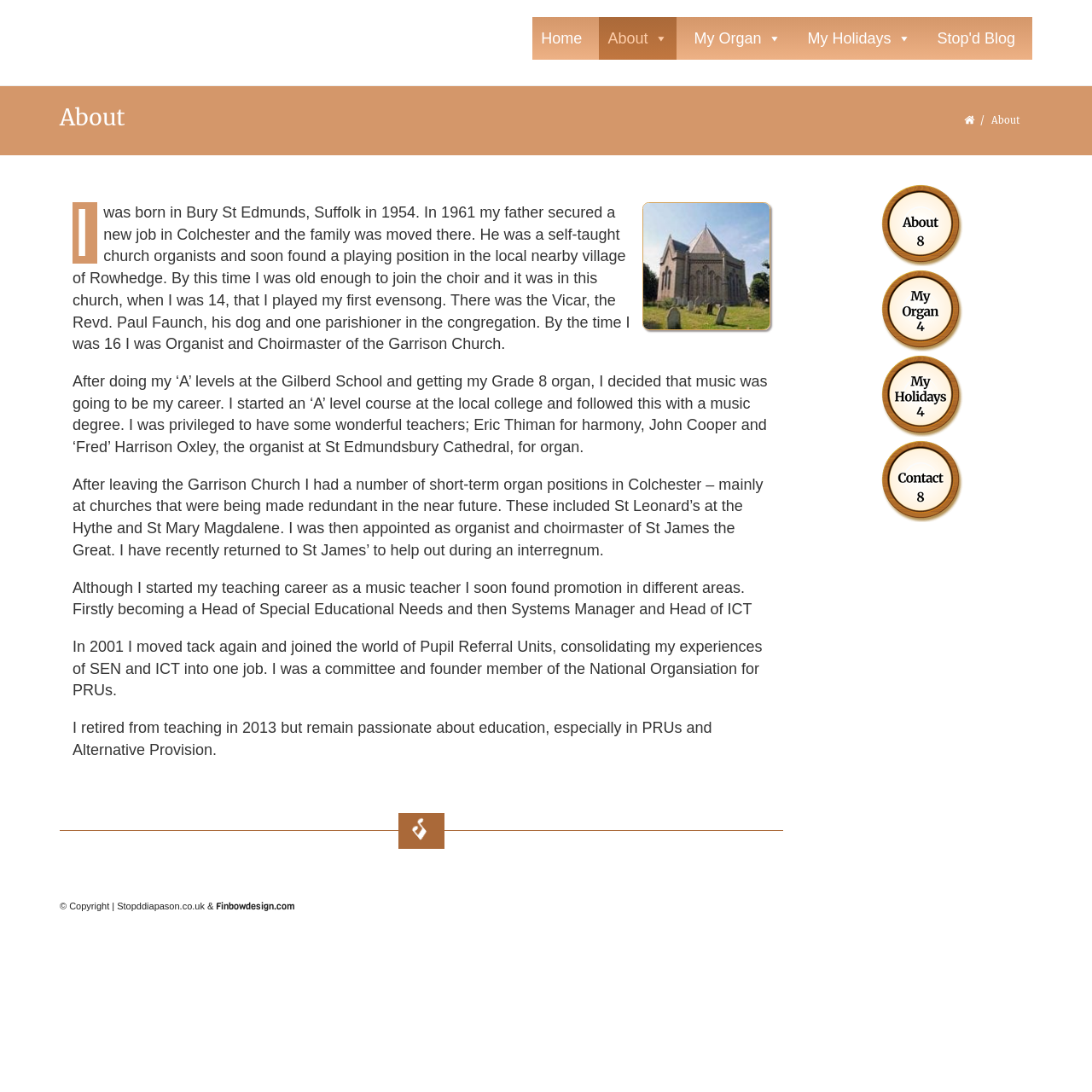What is the author's profession?
Based on the visual content, answer with a single word or a brief phrase.

Teacher and organist